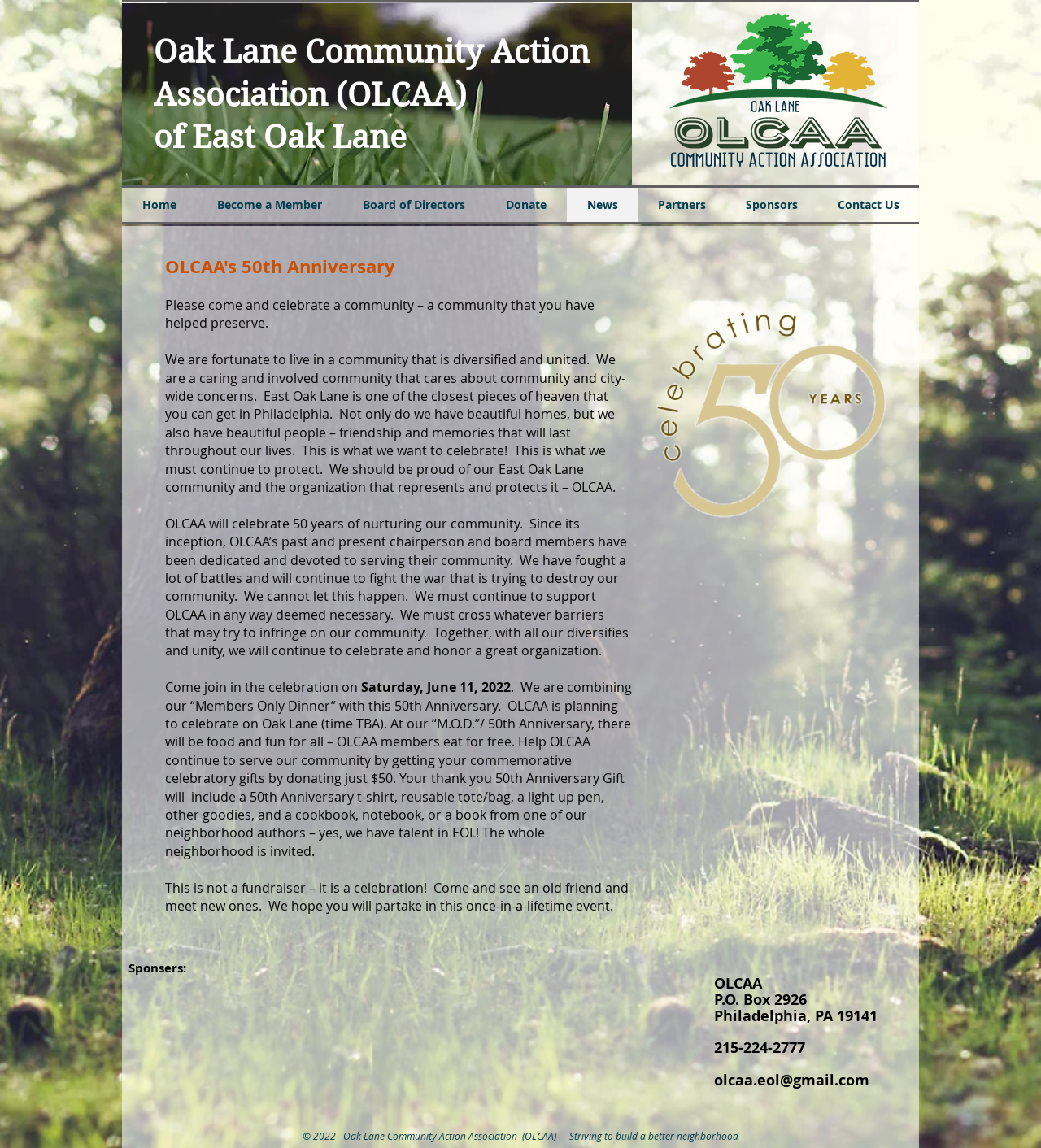Identify the bounding box coordinates of the clickable region to carry out the given instruction: "Click Contact Us".

[0.785, 0.164, 0.883, 0.193]